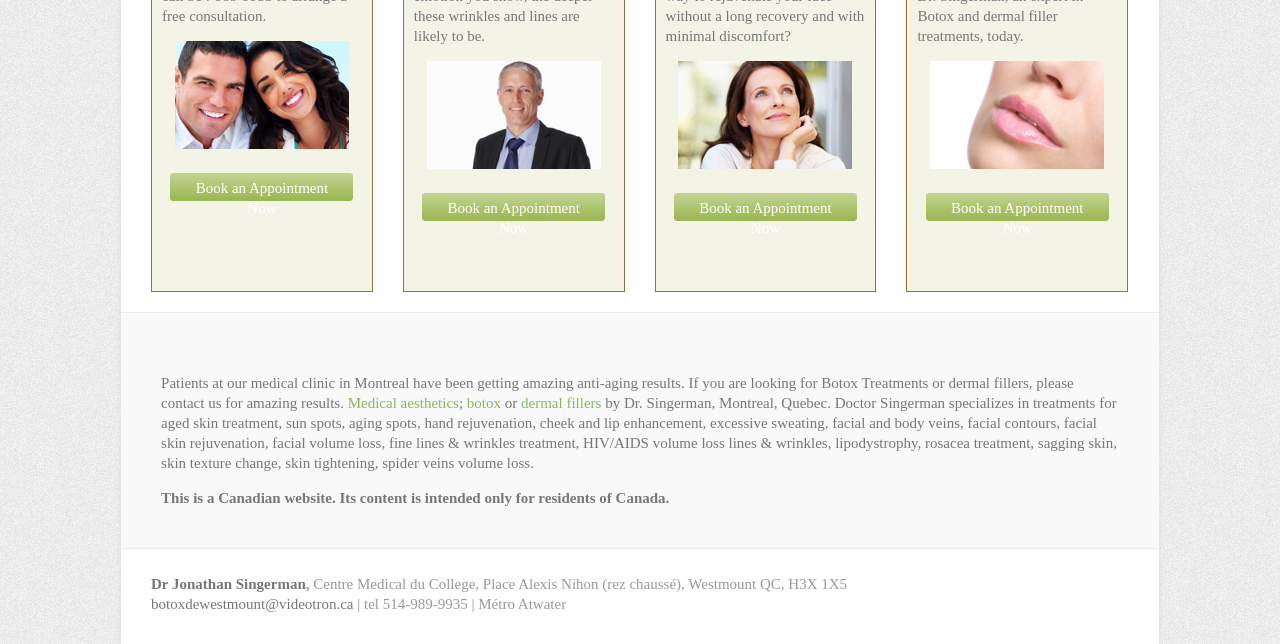What is the purpose of the website?
Using the visual information, answer the question in a single word or phrase.

Book an appointment for medical aesthetics